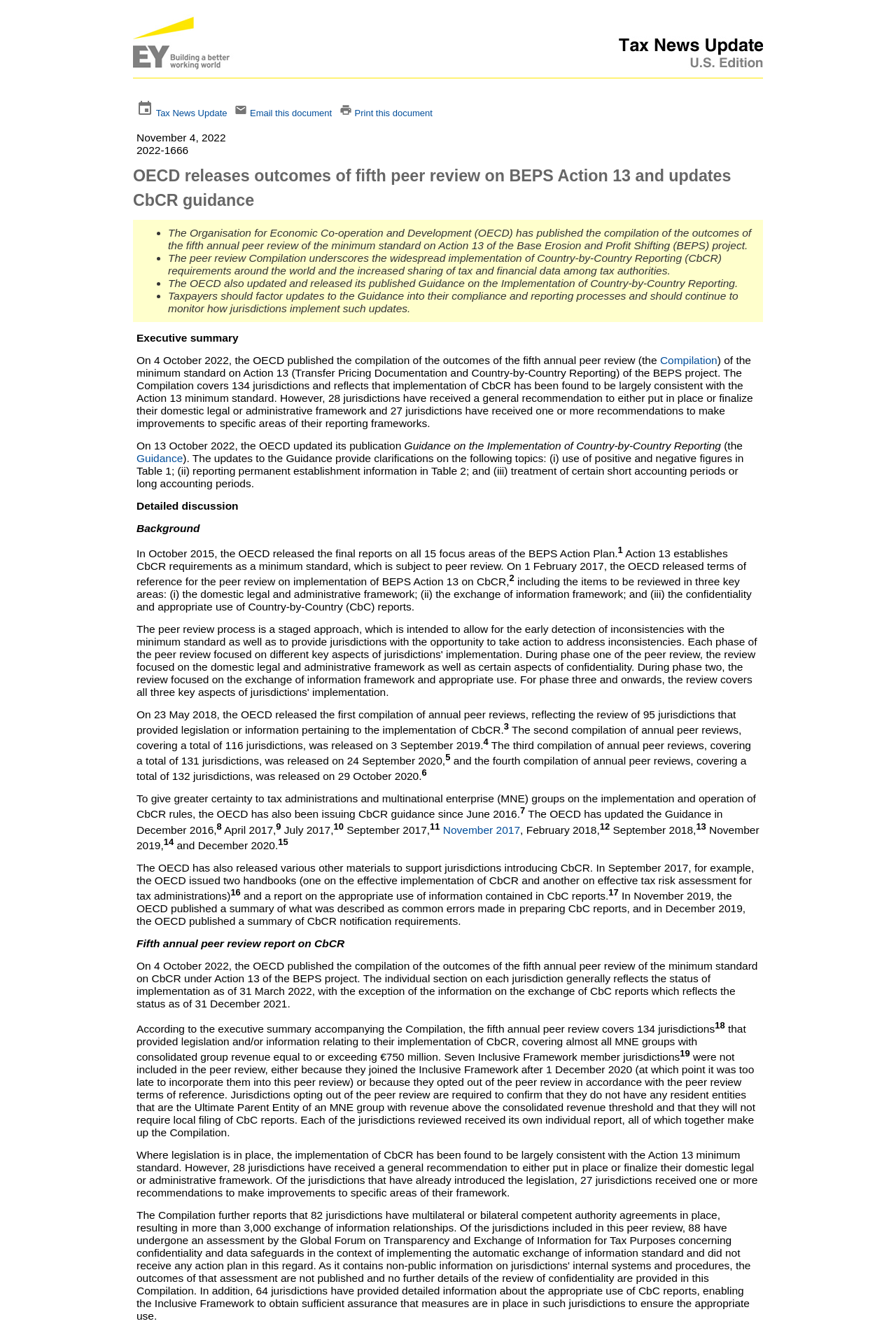Please provide a brief answer to the question using only one word or phrase: 
What is the topic of the OECD's fifth peer review?

BEPS Action 13